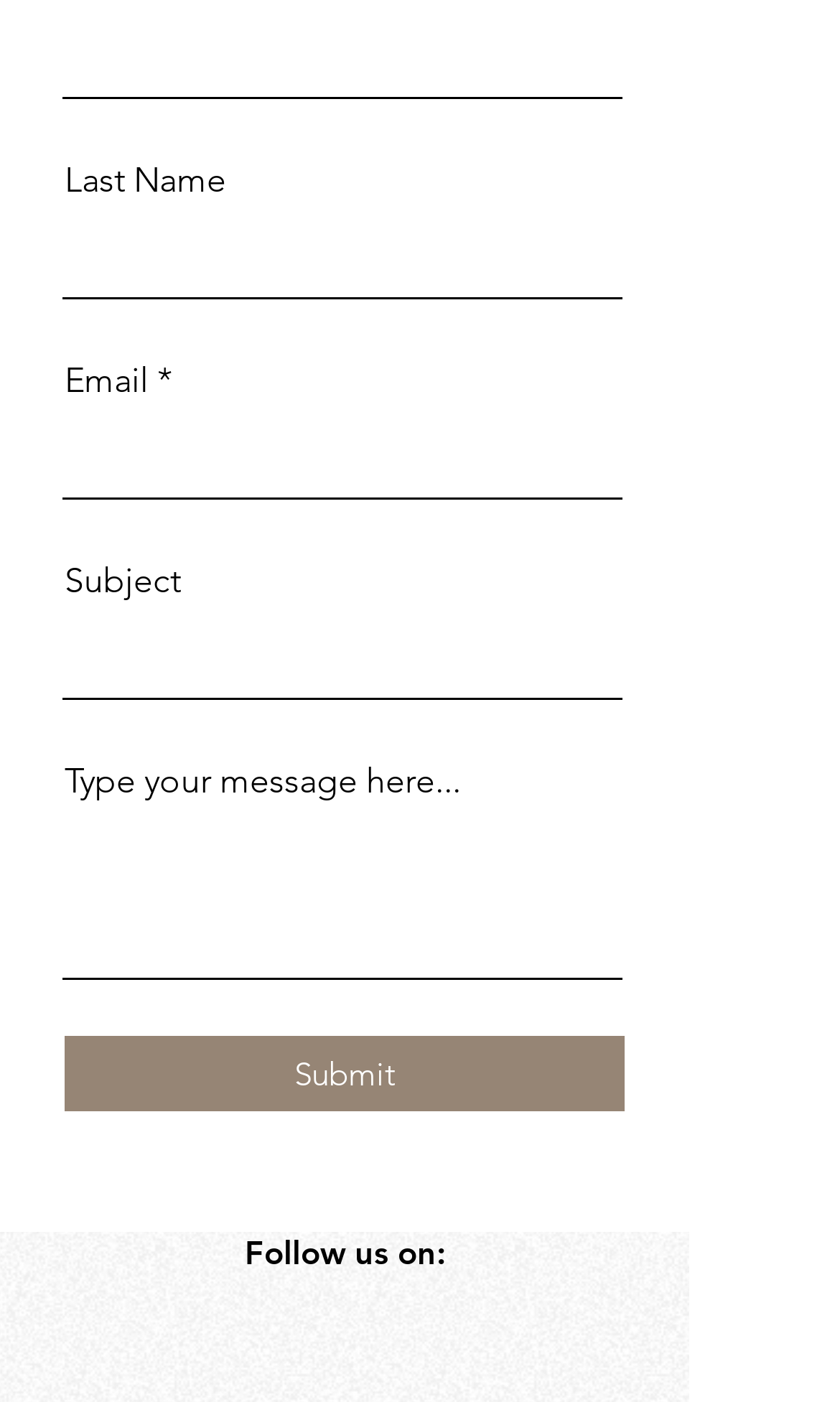Is the email input field required?
Look at the webpage screenshot and answer the question with a detailed explanation.

The email input field has a 'required: True' attribute, indicating that it is a mandatory field that must be filled in.